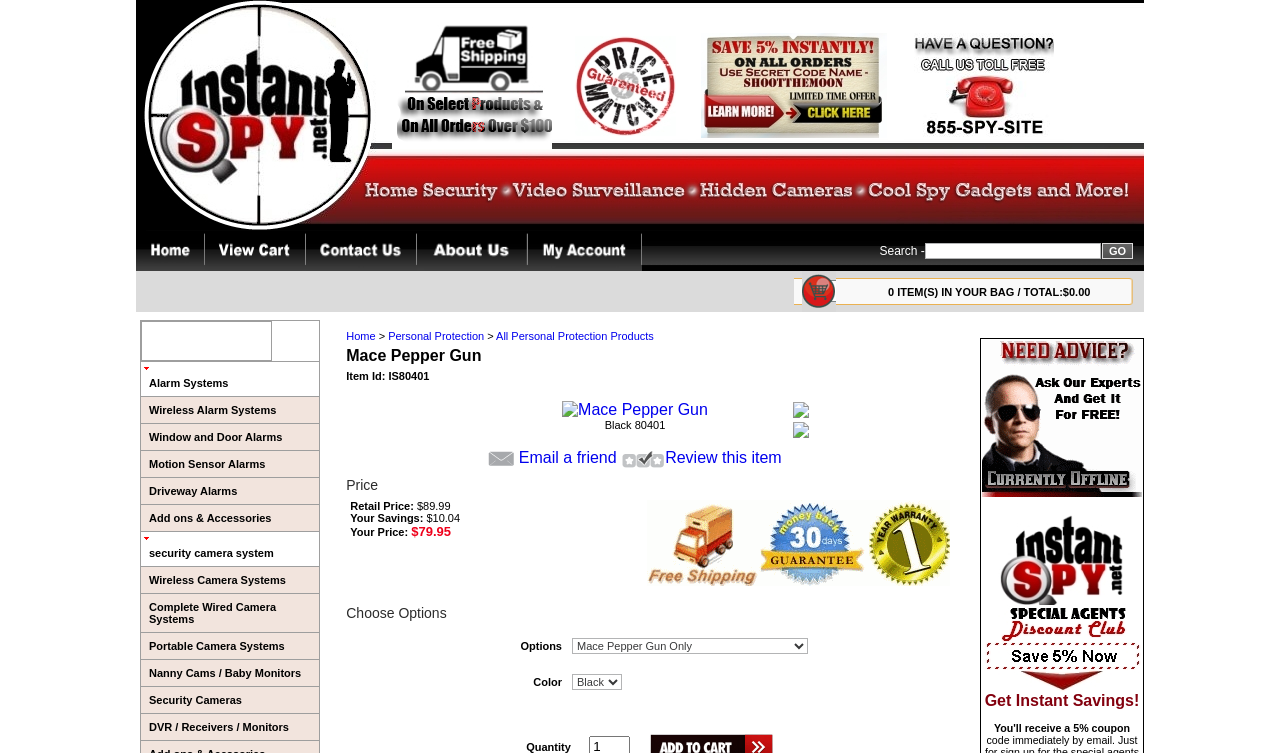Please locate the bounding box coordinates of the element that needs to be clicked to achieve the following instruction: "Click the GO button". The coordinates should be four float numbers between 0 and 1, i.e., [left, top, right, bottom].

[0.861, 0.322, 0.885, 0.343]